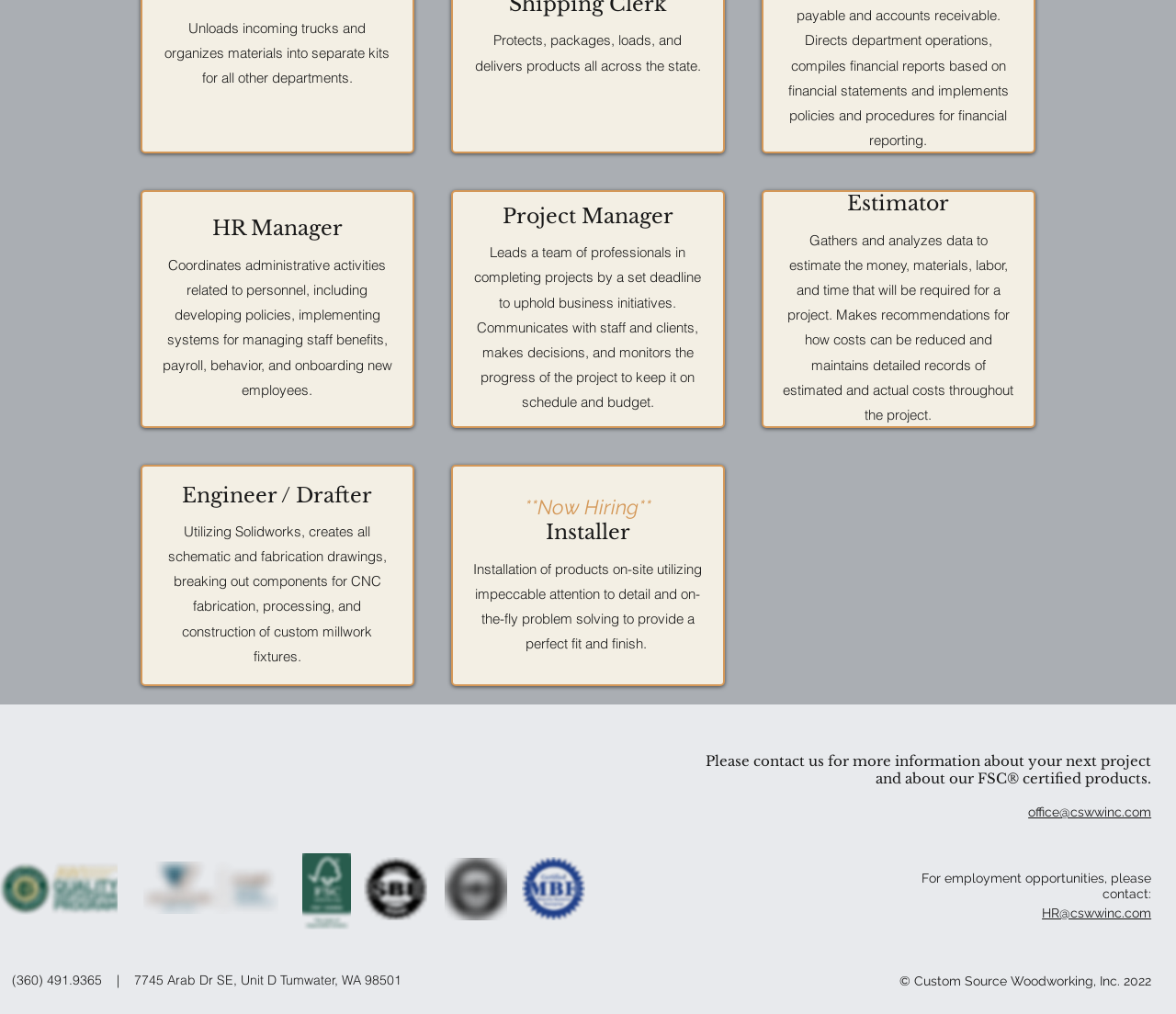What software does the Engineer/Drafter use?
Look at the screenshot and provide an in-depth answer.

According to the webpage, the Engineer/Drafter utilizes Solidworks to create schematic and fabrication drawings, breaking out components for CNC fabrication, processing, and construction of custom millwork fixtures.